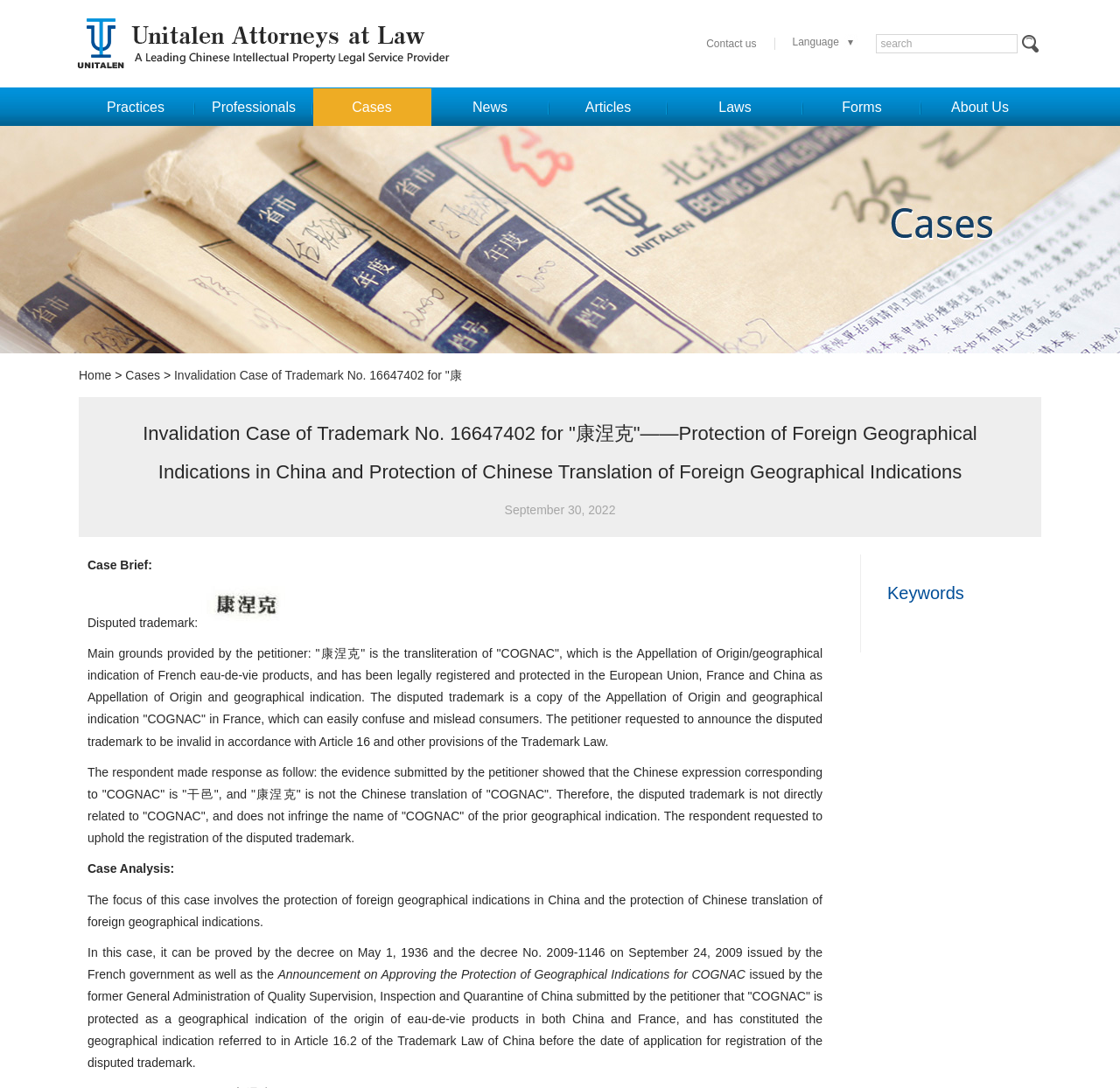Provide the bounding box coordinates of the section that needs to be clicked to accomplish the following instruction: "Click the '219-365-5735' link."

None